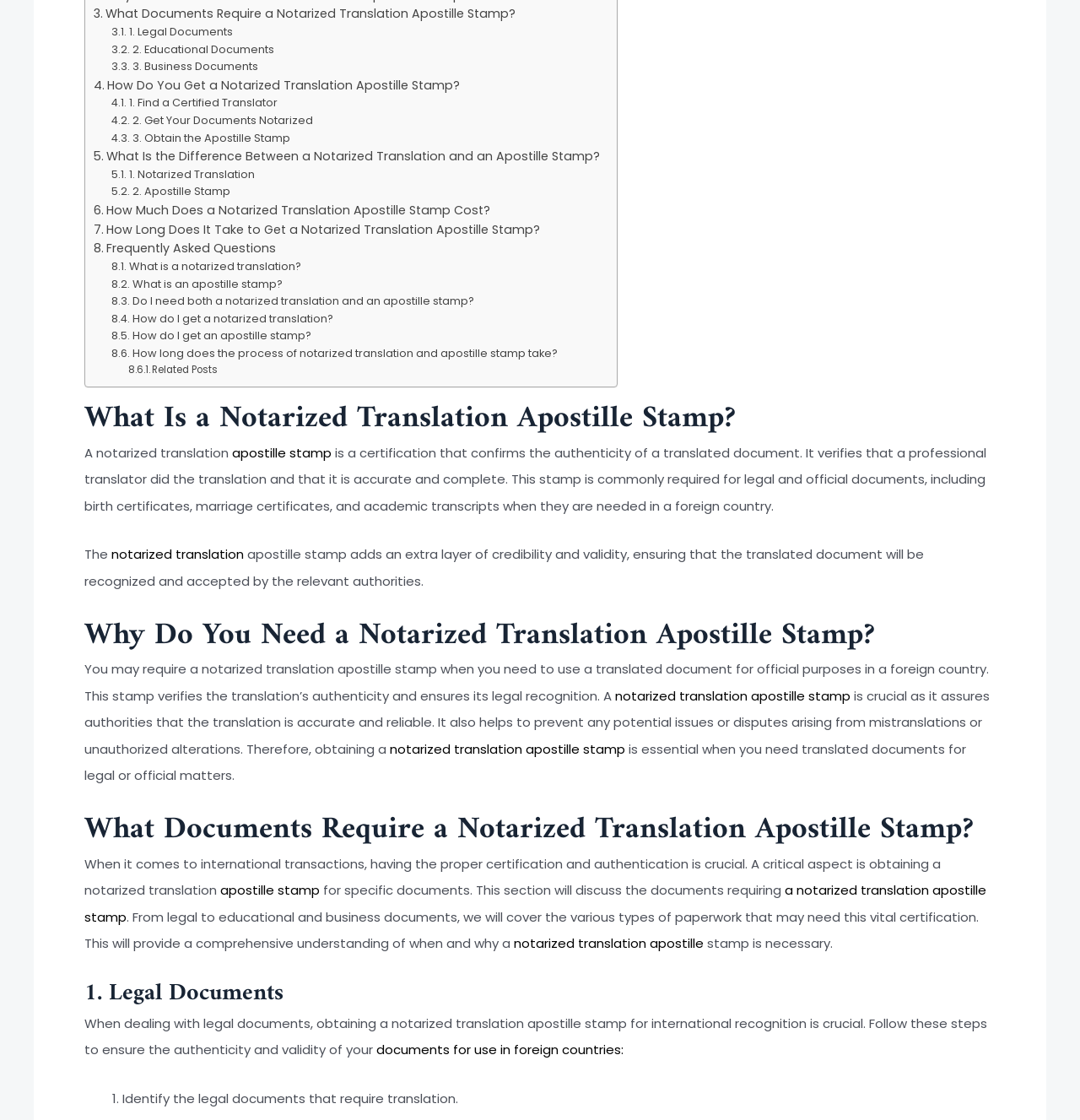Please identify the coordinates of the bounding box for the clickable region that will accomplish this instruction: "View About page".

None